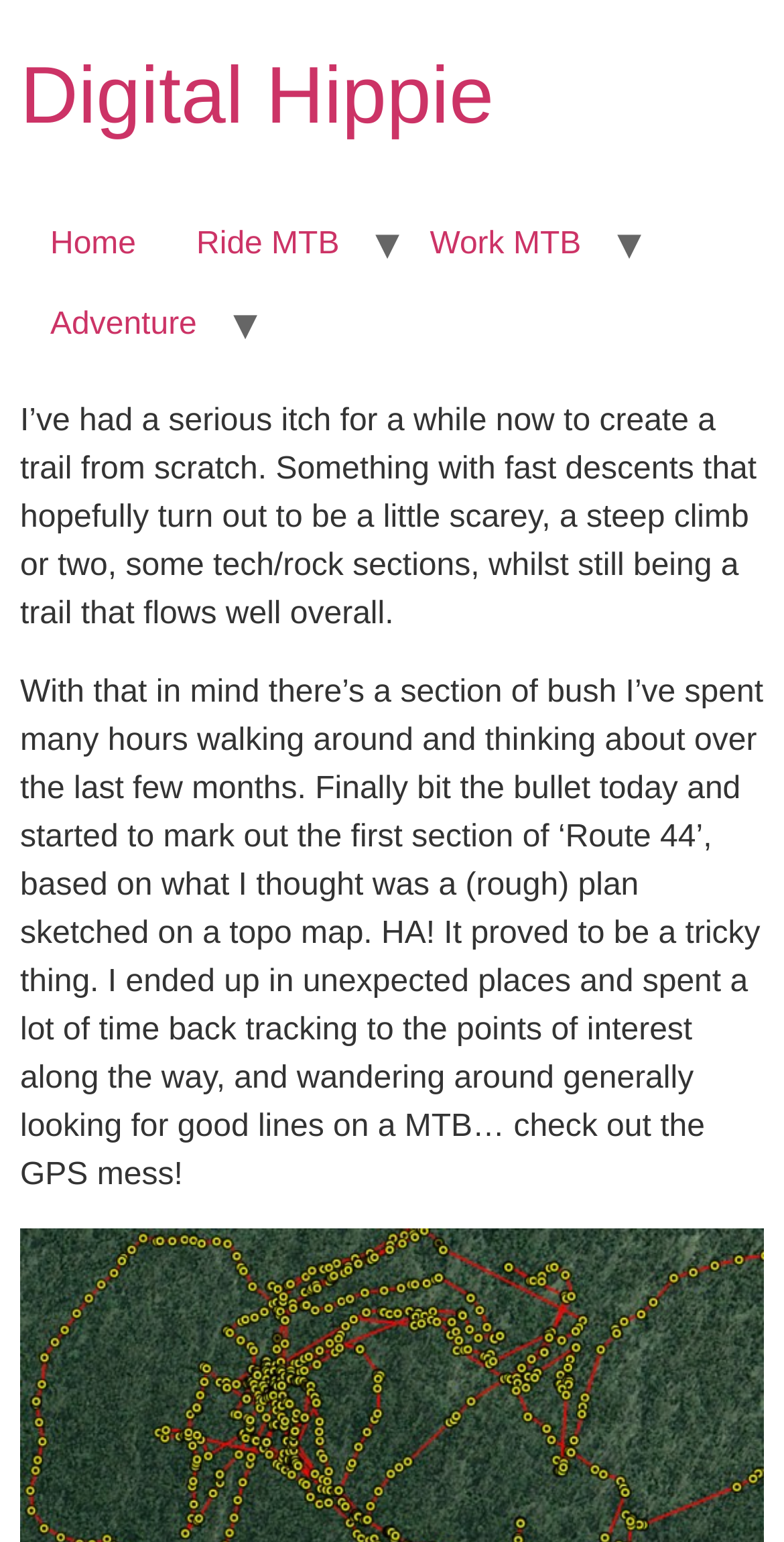What type of bike is mentioned?
Utilize the image to construct a detailed and well-explained answer.

The type of bike mentioned is MTB, which is an abbreviation for Mountain Bike. This is evident from the link elements 'Ride MTB' and 'Work MTB', which suggest that the website is related to mountain biking.